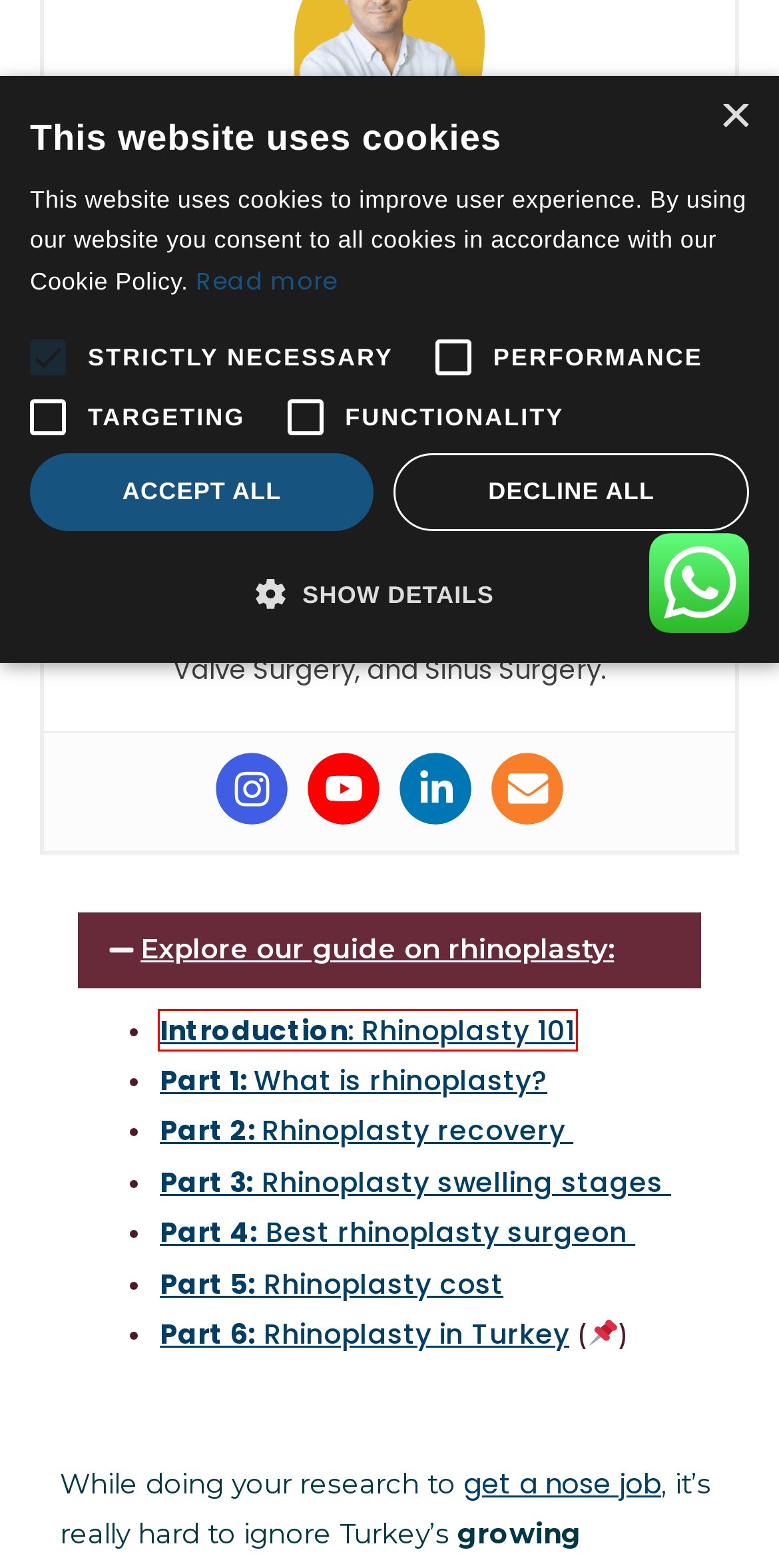Evaluate the webpage screenshot and identify the element within the red bounding box. Select the webpage description that best fits the new webpage after clicking the highlighted element. Here are the candidates:
A. What is rhinoplasty? Nose job 101 Nose job 101
B. Rhinoplasty swelling stages: Healing after rhinoplasty
C. Rhinoplasty recovery: Tips for a speedy healing process
D. Best rhinoplasty surgeon: How to find it & What to look for?
E. Turkey rhinoplasty packages 2023: All-inclusive packages at your service
F. Rhinoplasty 101 - Dr. Serhan Derin
G. Terms of Use - Dr. Serhan Derin
H. Rhinoplasty cost: What goes into the cost of rhinoplasty?

F